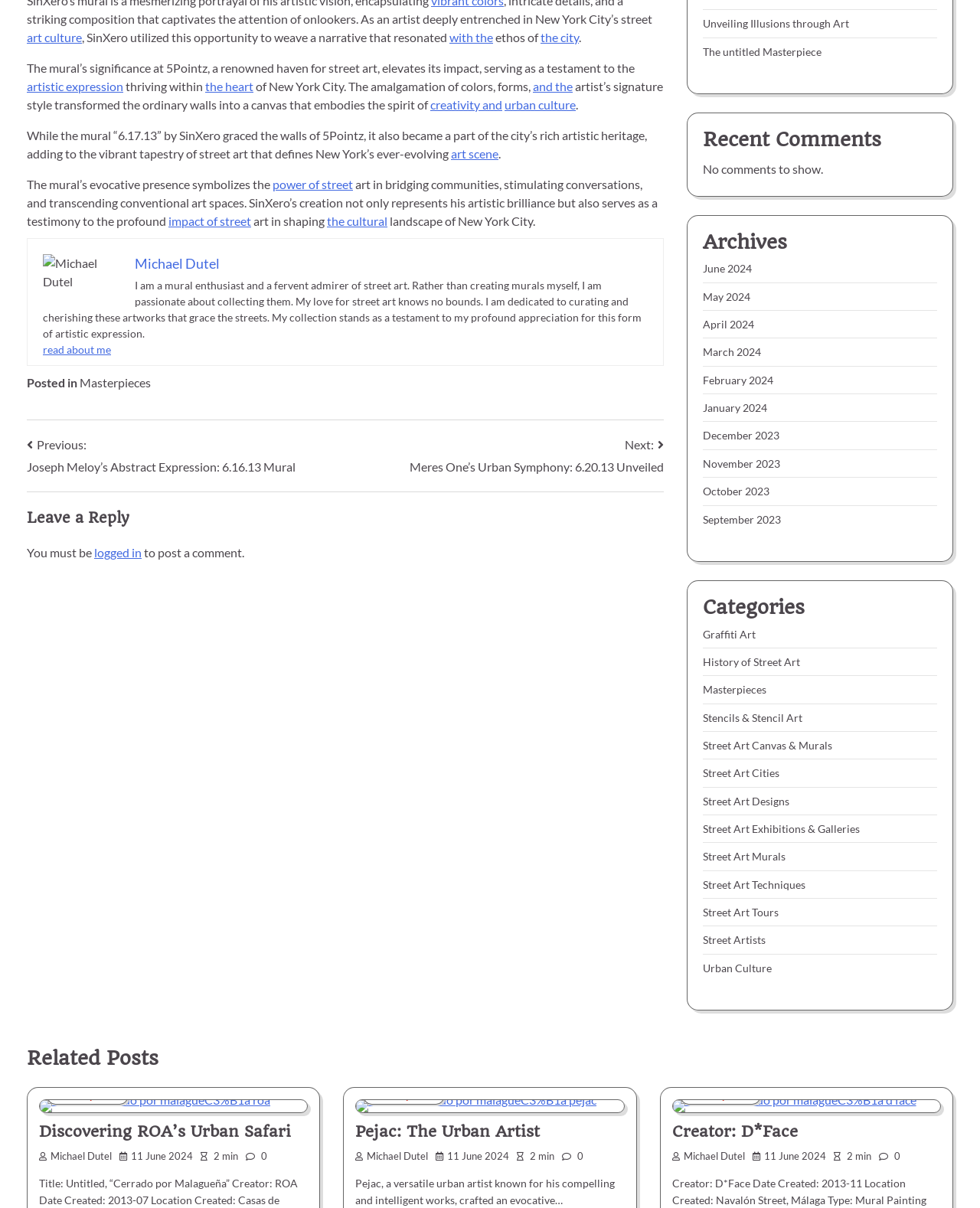Extract the bounding box coordinates for the UI element described by the text: "Street Art Cities". The coordinates should be in the form of [left, top, right, bottom] with values between 0 and 1.

[0.717, 0.635, 0.795, 0.645]